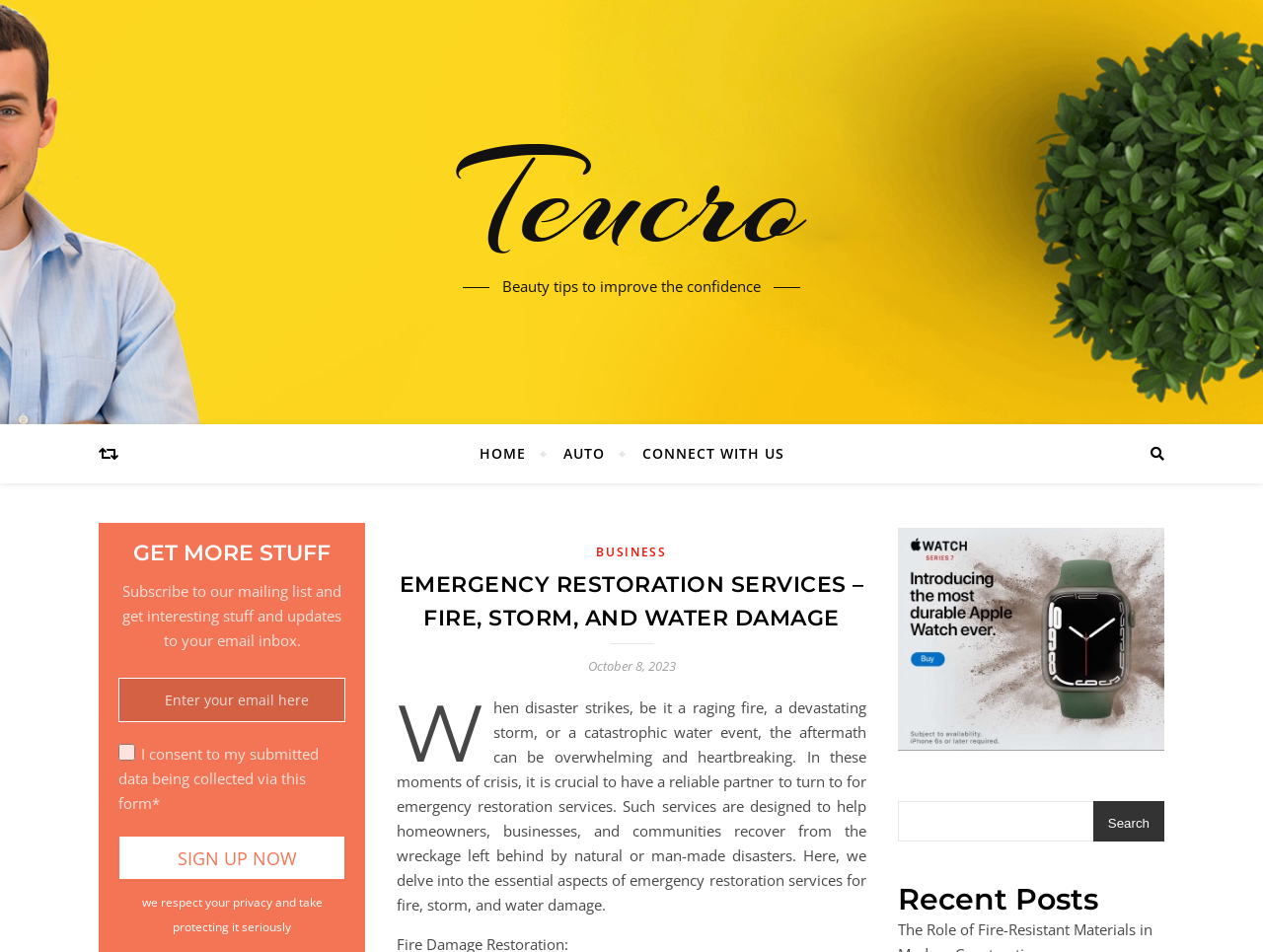What is the date mentioned on the webpage?
Examine the image closely and answer the question with as much detail as possible.

The webpage contains a static text element with the date 'October 8, 2023', which is likely a publication or update date.